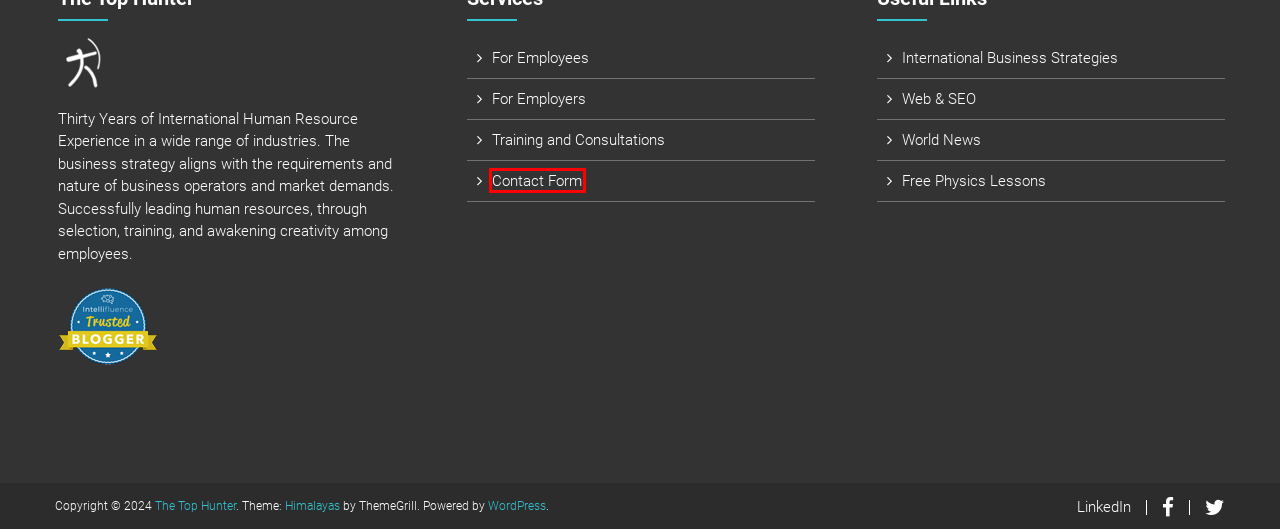Examine the screenshot of a webpage with a red bounding box around a UI element. Your task is to identify the webpage description that best corresponds to the new webpage after clicking the specified element. The given options are:
A. Research the company Archives - The Top Hunter
B. Blog Tool, Publishing Platform, and CMS – WordPress.org
C. The Top Hunter, Author at The Top Hunter
D. contact form - The Top Hunter
E. The Balkantimes Press - News and Curiosities from the Balkan and the World
F. but not in a creepy and creepy way Archives - The Top Hunter
G. Easy Business Solutions – Web, SEO, Copywriting, Digital Marketing
H. Aziza Physics Online | Learn Physics Together

D